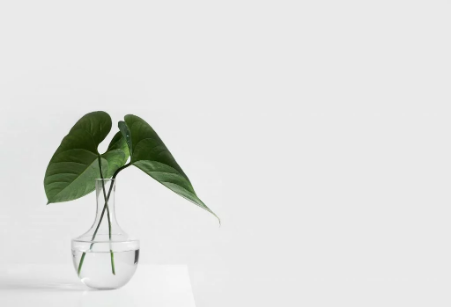What is the tone of the backdrop?
Using the visual information, respond with a single word or phrase.

Soft and neutral